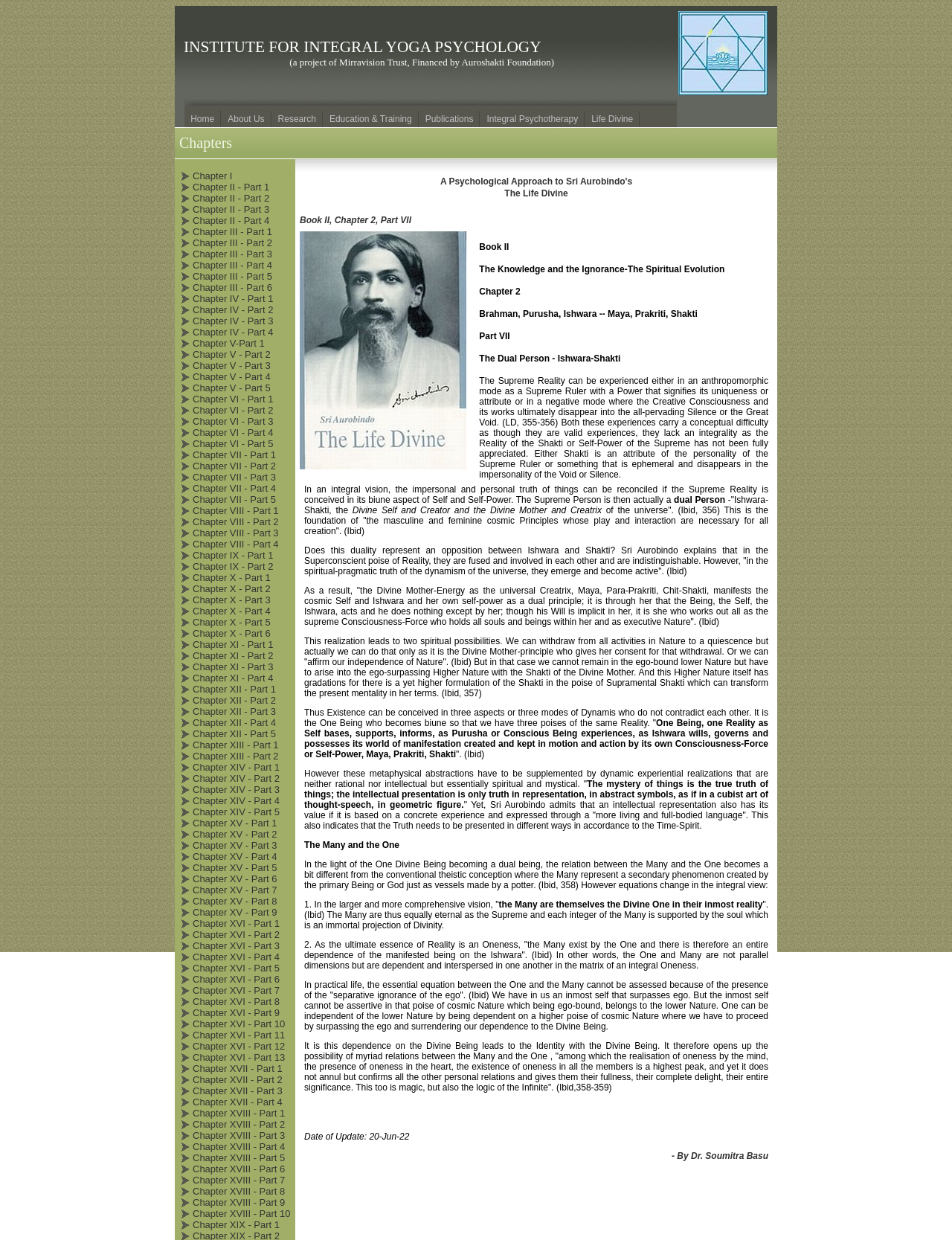Find the bounding box coordinates of the clickable area that will achieve the following instruction: "Click the Home link".

[0.194, 0.089, 0.232, 0.103]